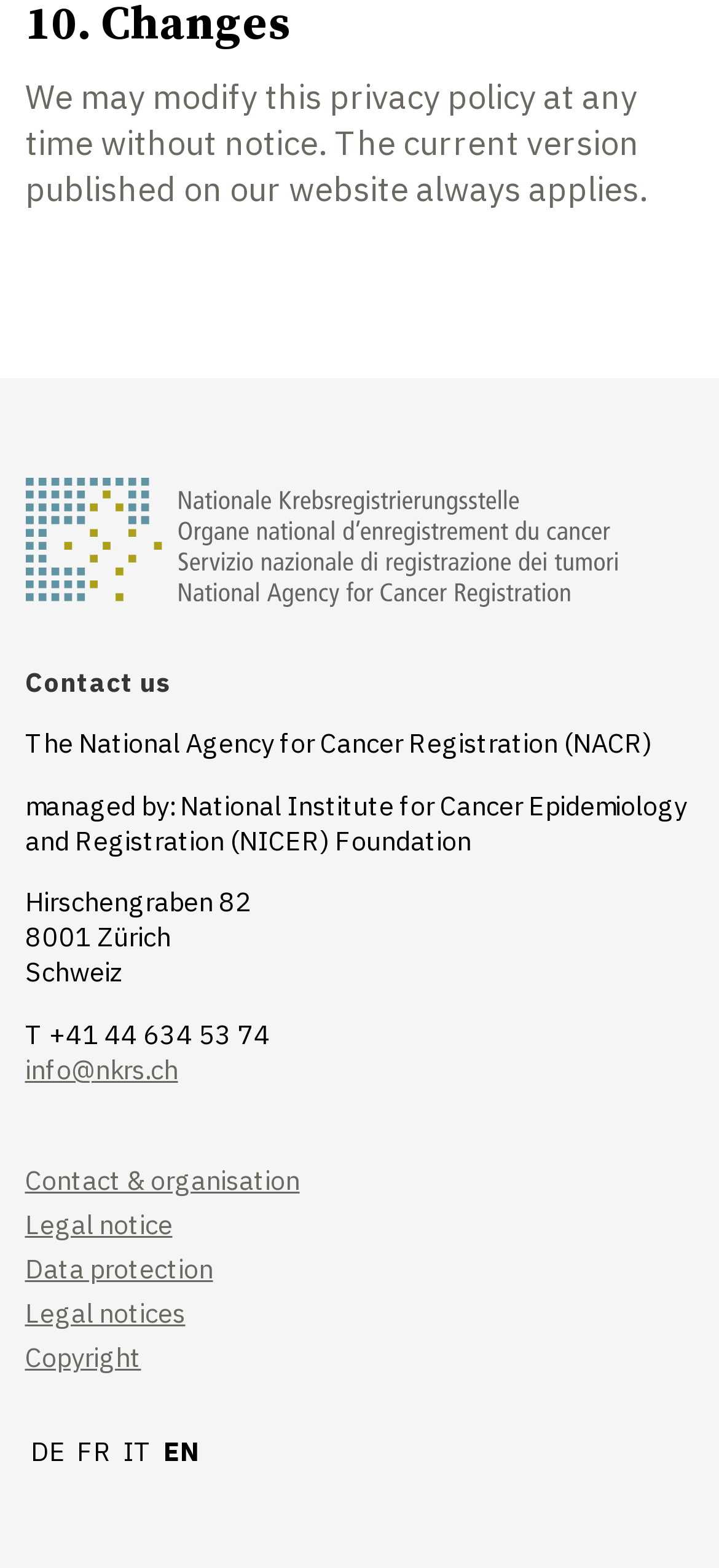What is the name of the agency?
Please respond to the question with a detailed and well-explained answer.

The name of the agency can be found in the StaticText element with the text 'The National Agency for Cancer Registration (NACR)' which is located at the top of the webpage.